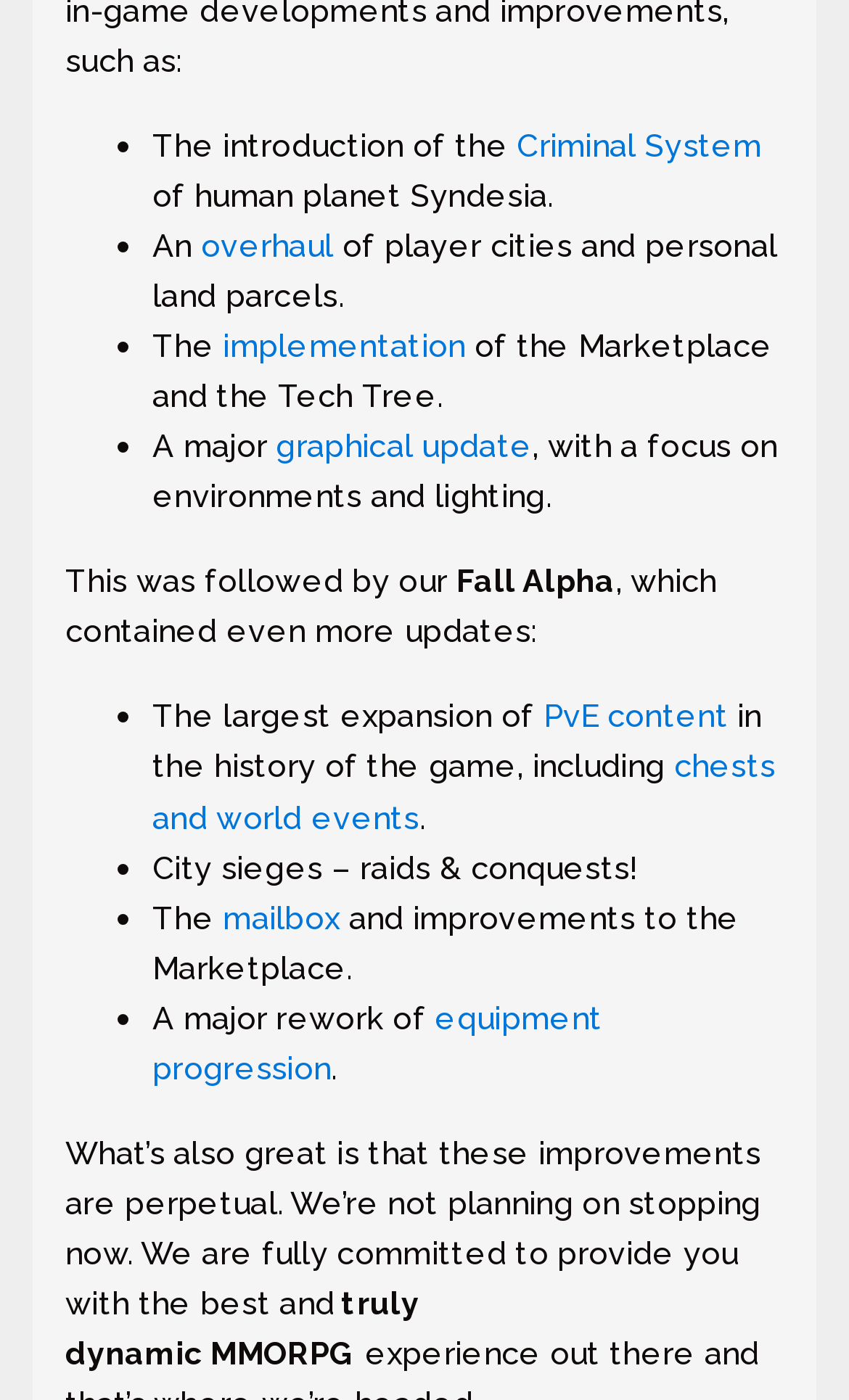Find the bounding box coordinates of the area that needs to be clicked in order to achieve the following instruction: "Follow the 'overhaul' link". The coordinates should be specified as four float numbers between 0 and 1, i.e., [left, top, right, bottom].

[0.237, 0.162, 0.393, 0.188]